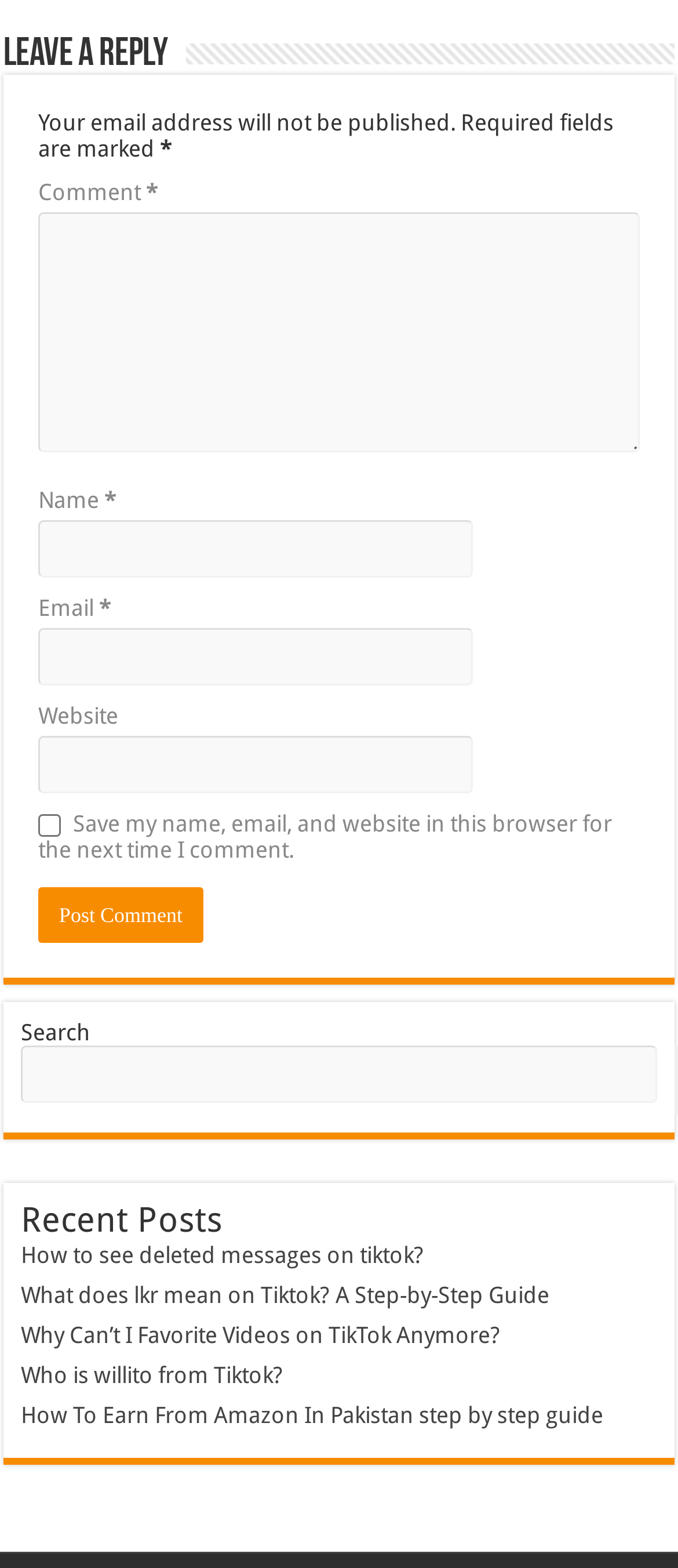Identify the bounding box coordinates of the region that needs to be clicked to carry out this instruction: "view commercial real estate tips". Provide these coordinates as four float numbers ranging from 0 to 1, i.e., [left, top, right, bottom].

None